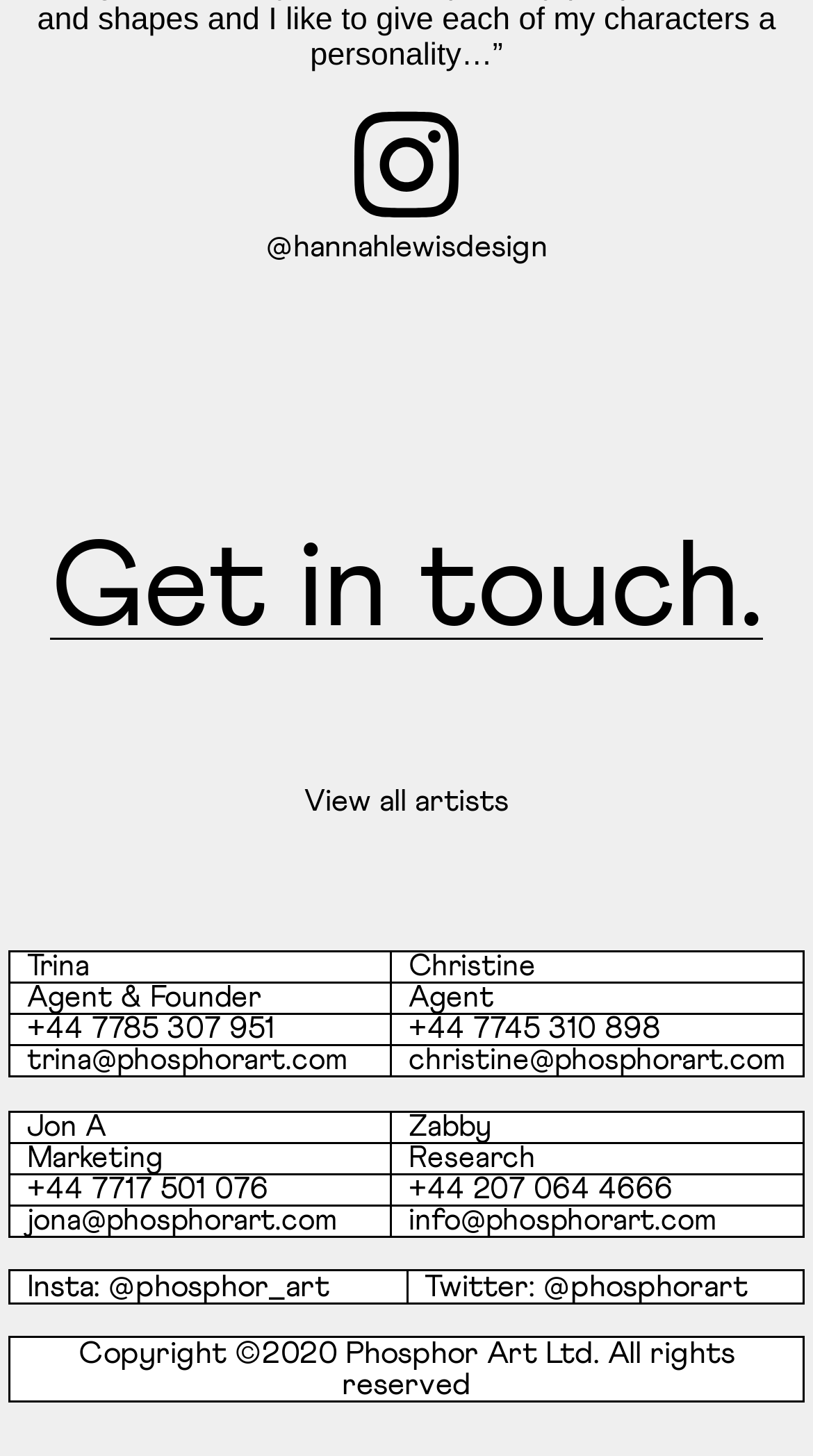What is the email address of Jon A?
Please provide a comprehensive answer based on the contents of the image.

I searched for the email address associated with Jon A, which is a marketing person listed on the page, and found that his email address is jona@phosphorart.com.